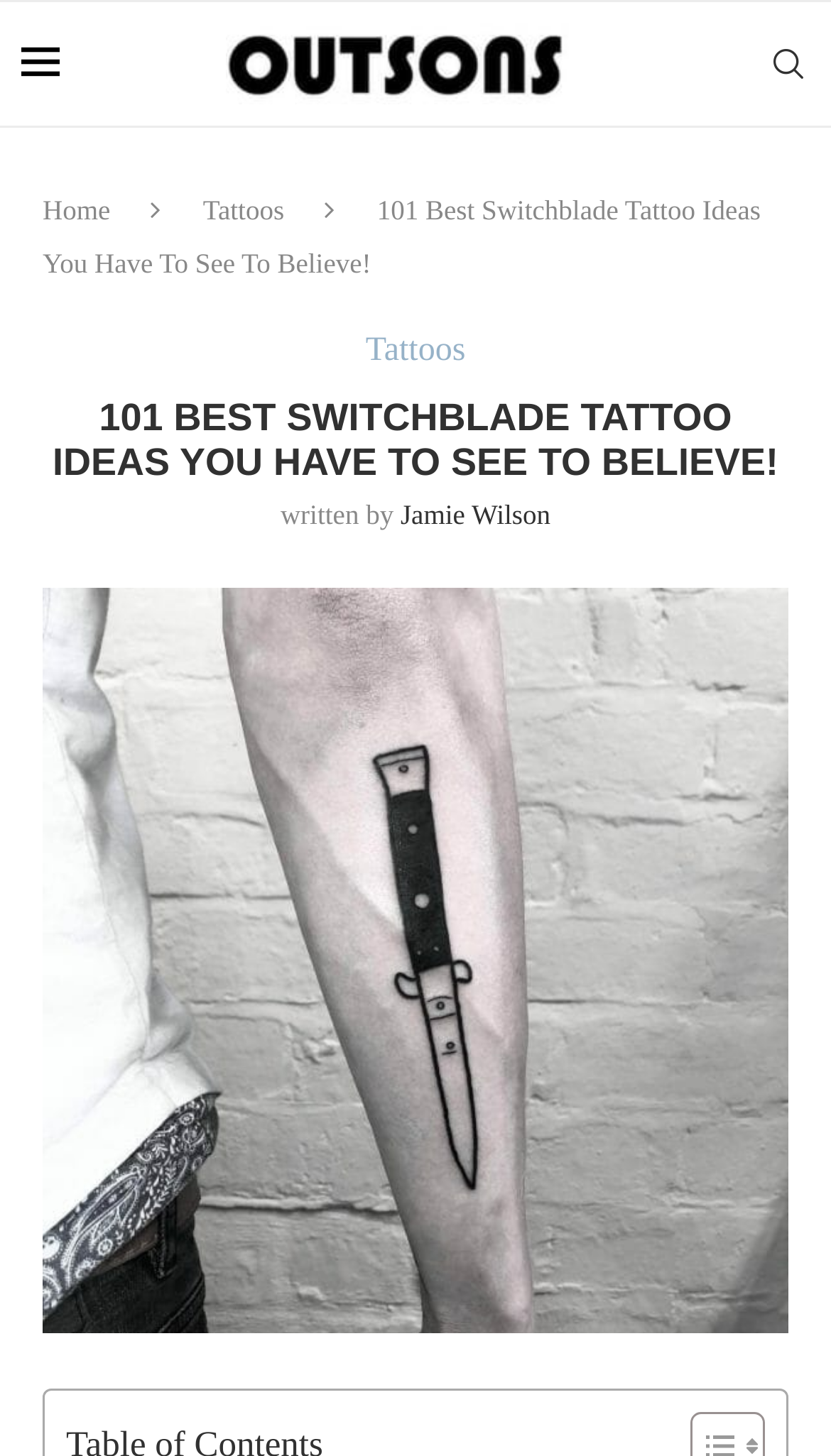Provide a comprehensive description of the webpage.

This webpage is about showcasing 101 best switchblade tattoo ideas. At the top left, there is a small image, and next to it, a link to "Outsons" with an accompanying image. On the top right, there is a search link. Below these elements, there are three links: "Home", "Tattoos", and another "Tattoos" link. 

The main title "101 Best Switchblade Tattoo Ideas You Have To See To Believe!" is prominently displayed in the middle of the top section. Below the title, there is a heading with the same text, followed by the author's name, "Jamie Wilson", and a link to the author's profile. 

The main content of the webpage is a list of switchblade tattoo ideas, with each idea accompanied by an image. The first tattoo idea is displayed below the author's name, with a large image taking up most of the width of the page. At the very bottom of the page, there is a small image.